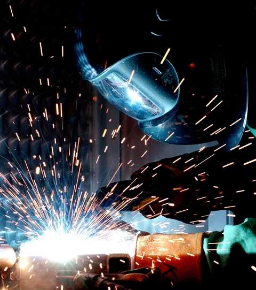Please look at the image and answer the question with a detailed explanation: What kind of setting is suggested in the image?

The backdrop of the image suggests an industrial setting, which is typical for metalworking activities, emphasizing the dynamic nature and integral role of welding in construction and manufacturing.